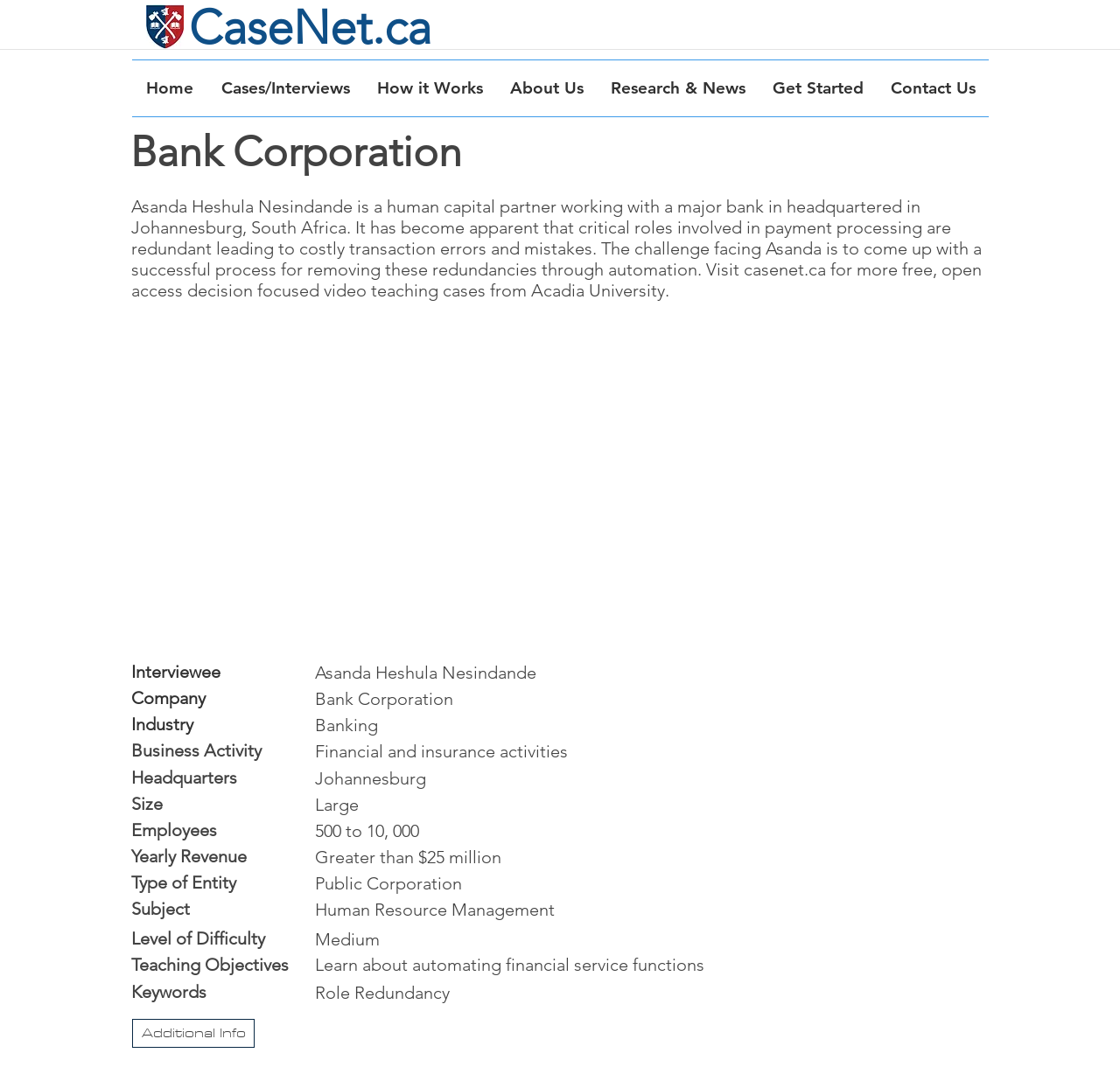Please locate the bounding box coordinates of the element's region that needs to be clicked to follow the instruction: "visit the homepage". The bounding box coordinates should be provided as four float numbers between 0 and 1, i.e., [left, top, right, bottom].

[0.118, 0.056, 0.185, 0.108]